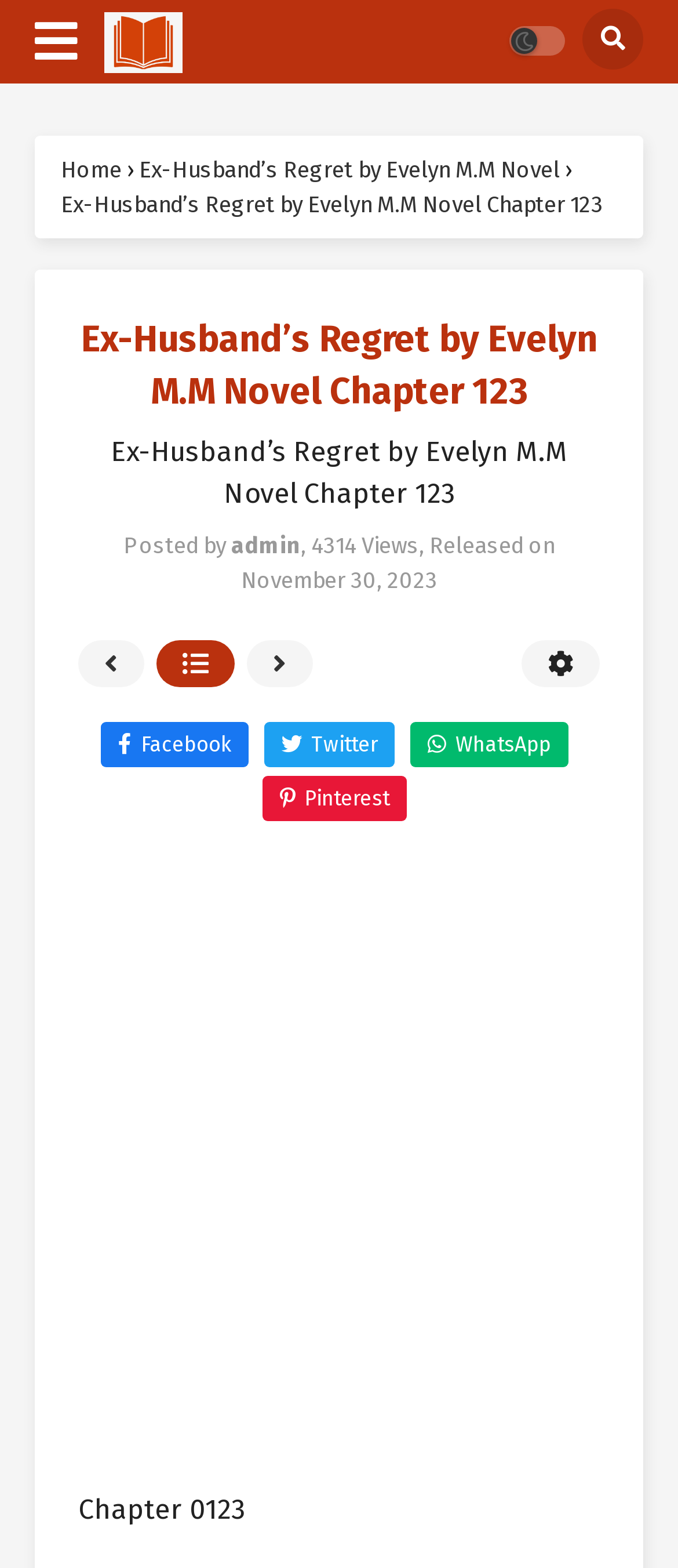Please locate the clickable area by providing the bounding box coordinates to follow this instruction: "Share on Facebook".

[0.149, 0.46, 0.367, 0.489]